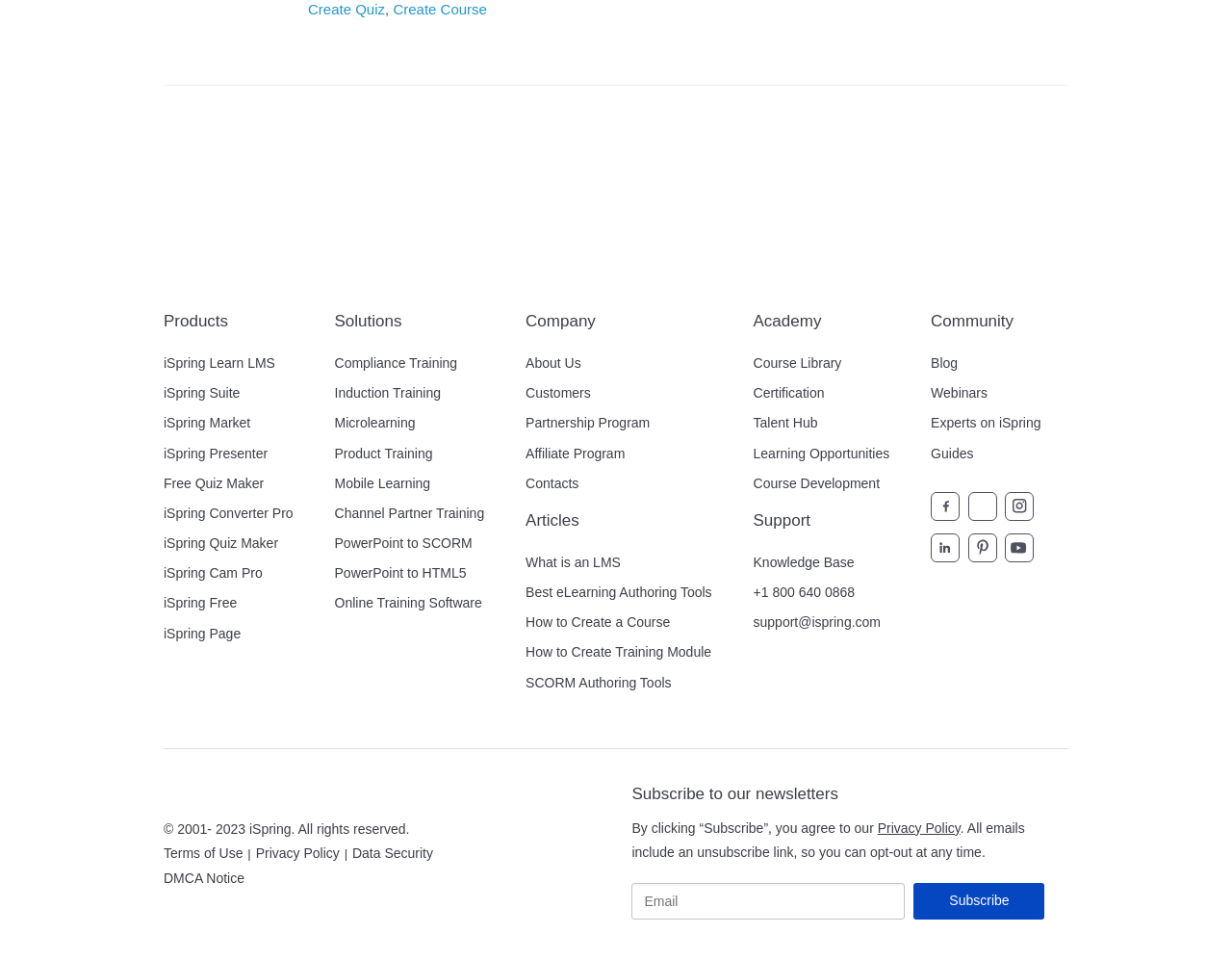Locate the bounding box coordinates of the region to be clicked to comply with the following instruction: "Enter email address". The coordinates must be four float numbers between 0 and 1, in the form [left, top, right, bottom].

[0.513, 0.919, 0.735, 0.957]